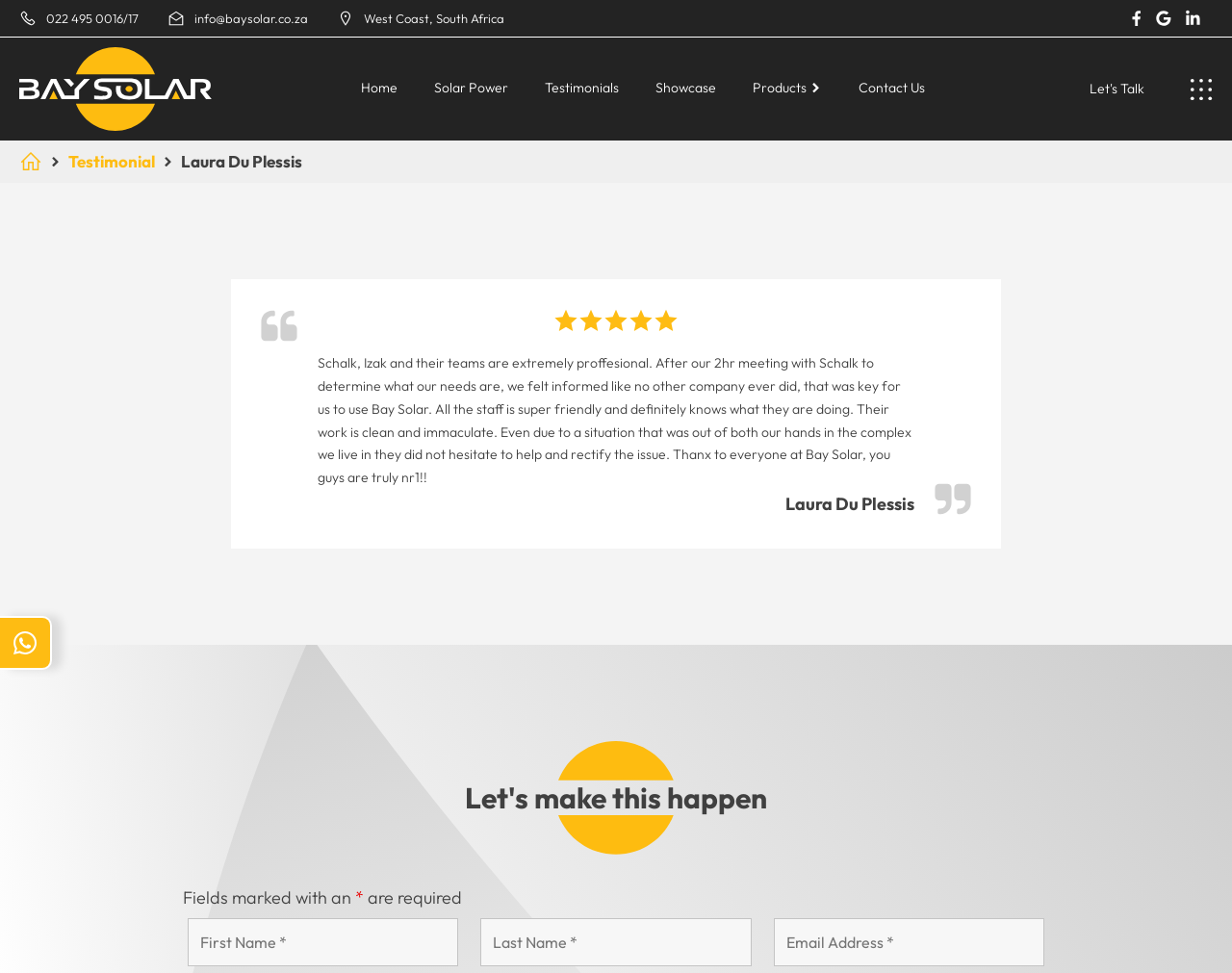Please find the bounding box coordinates of the element that must be clicked to perform the given instruction: "Click the BEAGLEBONE link". The coordinates should be four float numbers from 0 to 1, i.e., [left, top, right, bottom].

None